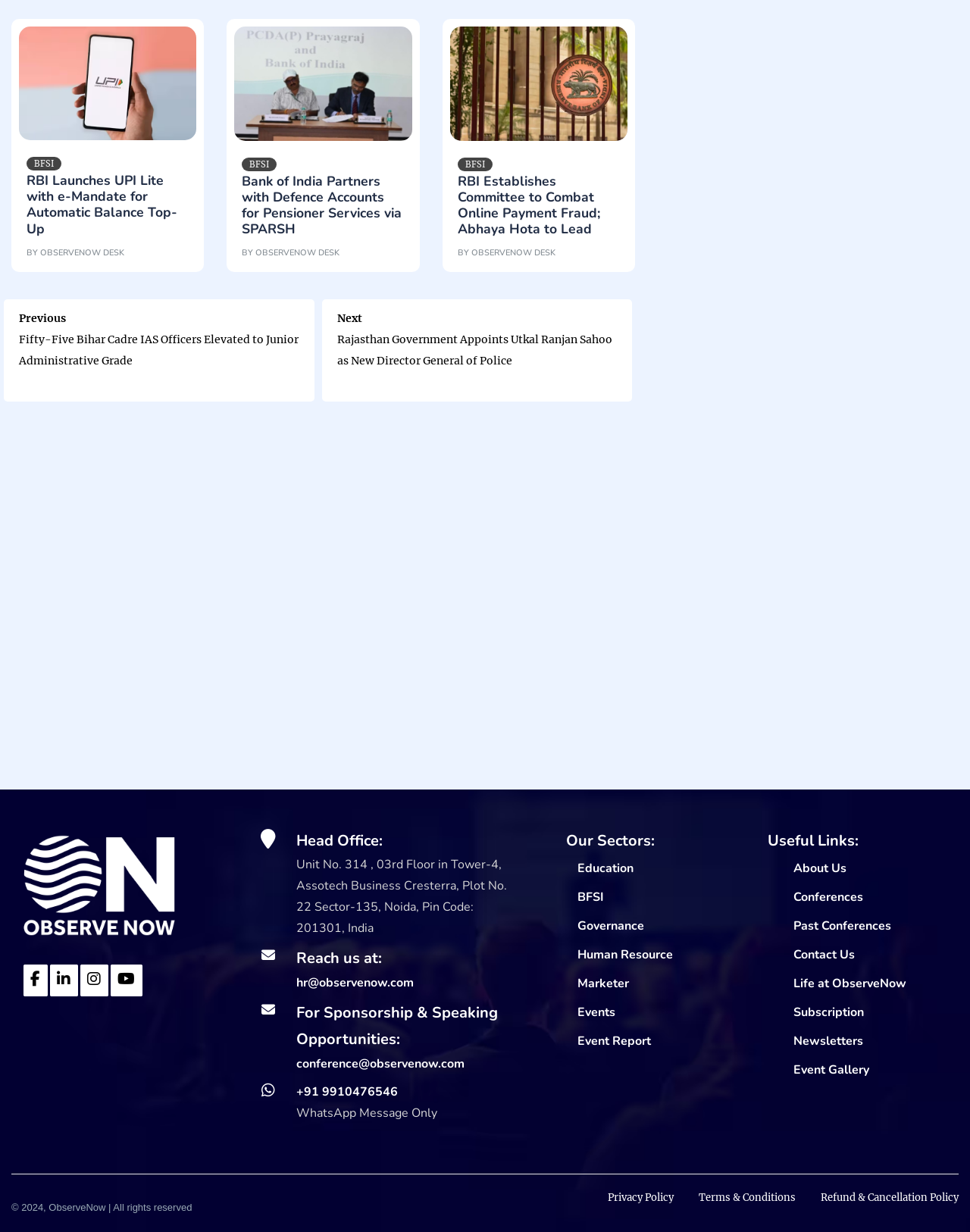Provide the bounding box coordinates for the UI element that is described as: "Refund & Cancellation Policy".

[0.846, 0.967, 0.988, 0.977]